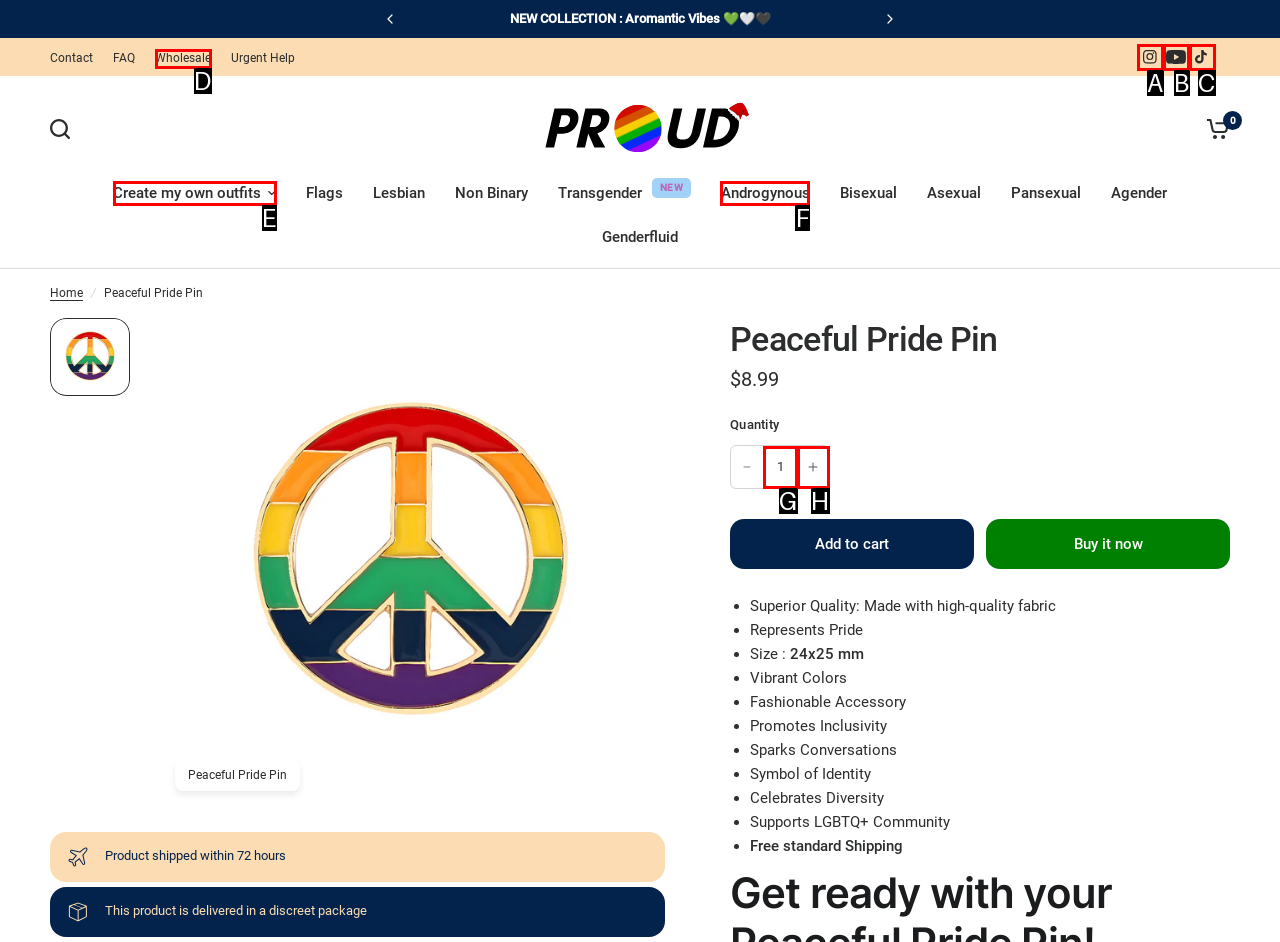Match the element description: Androgynous to the correct HTML element. Answer with the letter of the selected option.

F